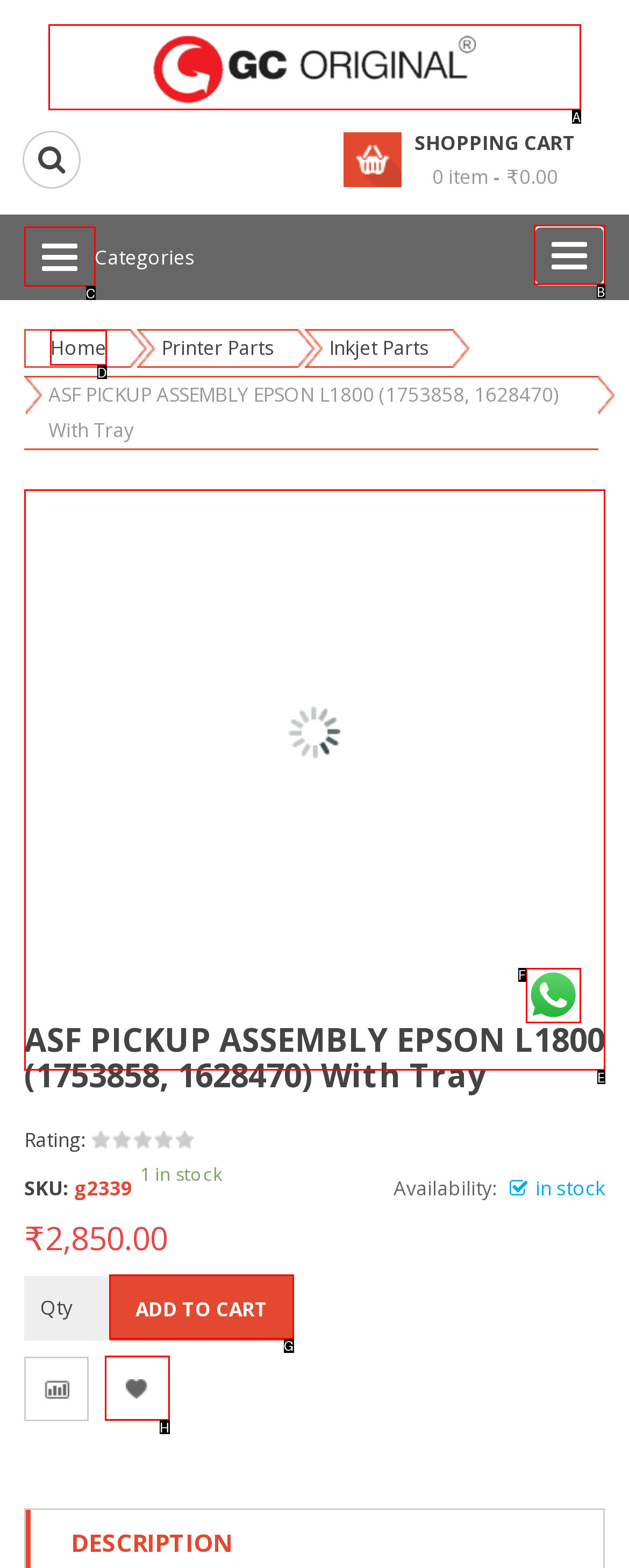Tell me which letter corresponds to the UI element that will allow you to Click the 'ADD TO CART' button. Answer with the letter directly.

G